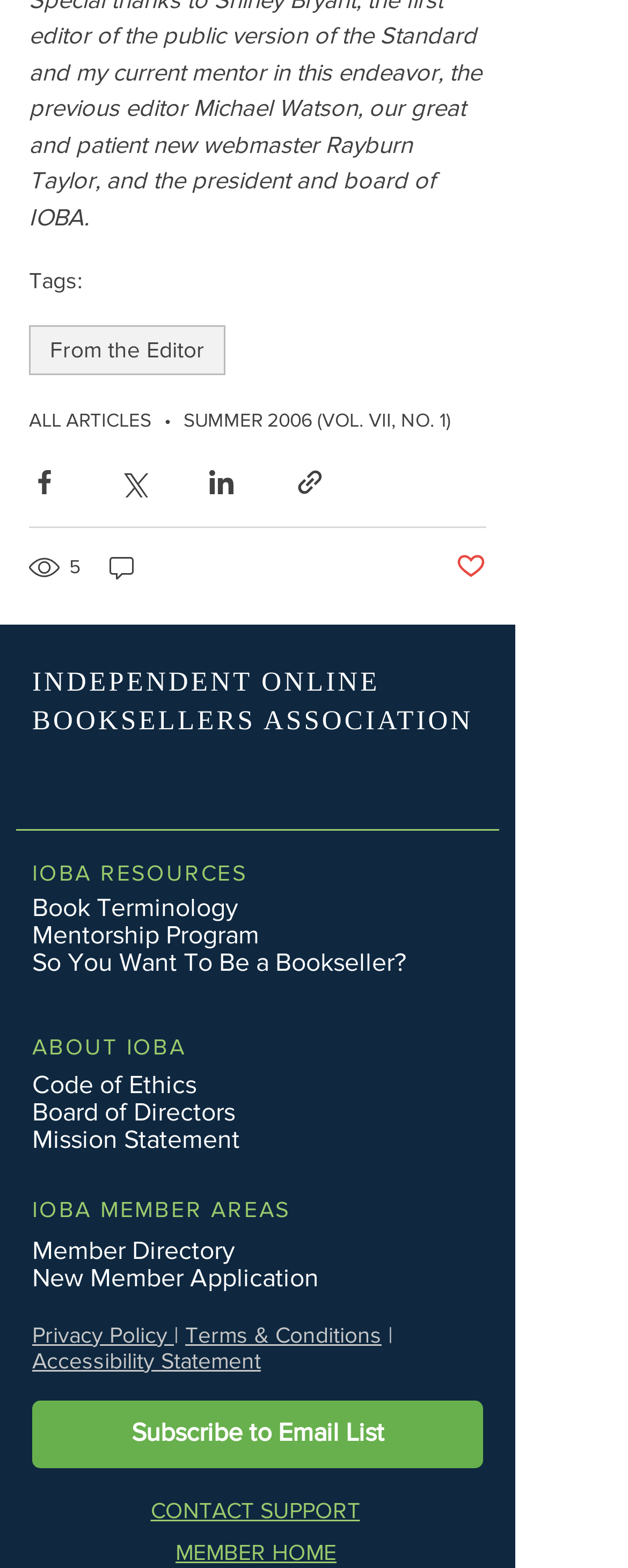Identify the bounding box coordinates of the clickable region required to complete the instruction: "View 'SUMMER 2006 (VOL. VII, NO. 1)' article". The coordinates should be given as four float numbers within the range of 0 and 1, i.e., [left, top, right, bottom].

[0.292, 0.261, 0.718, 0.275]